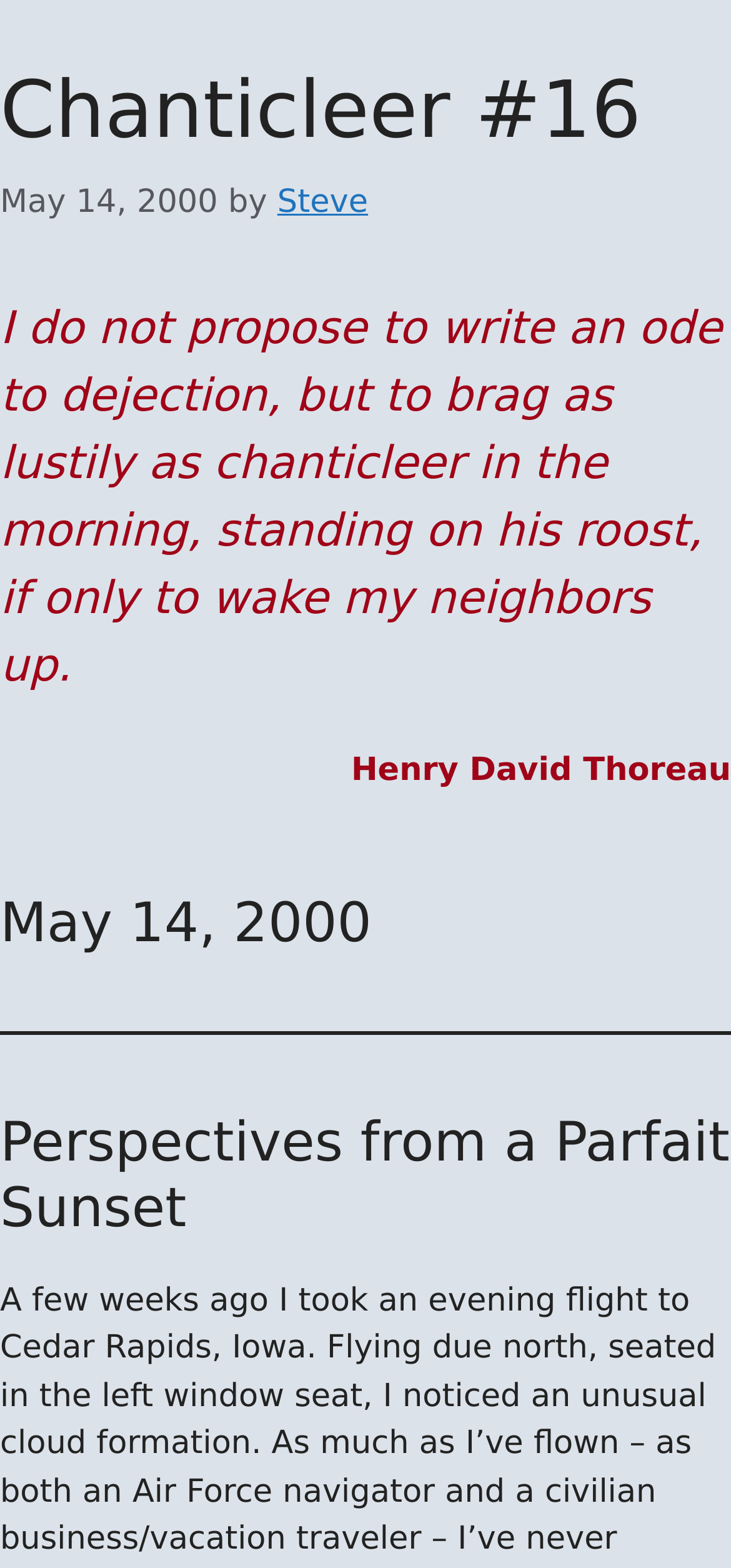What is the title of the second section?
Provide a thorough and detailed answer to the question.

I found a heading element on the webpage with the text 'Perspectives from a Parfait Sunset', which suggests that it is the title of the second section.